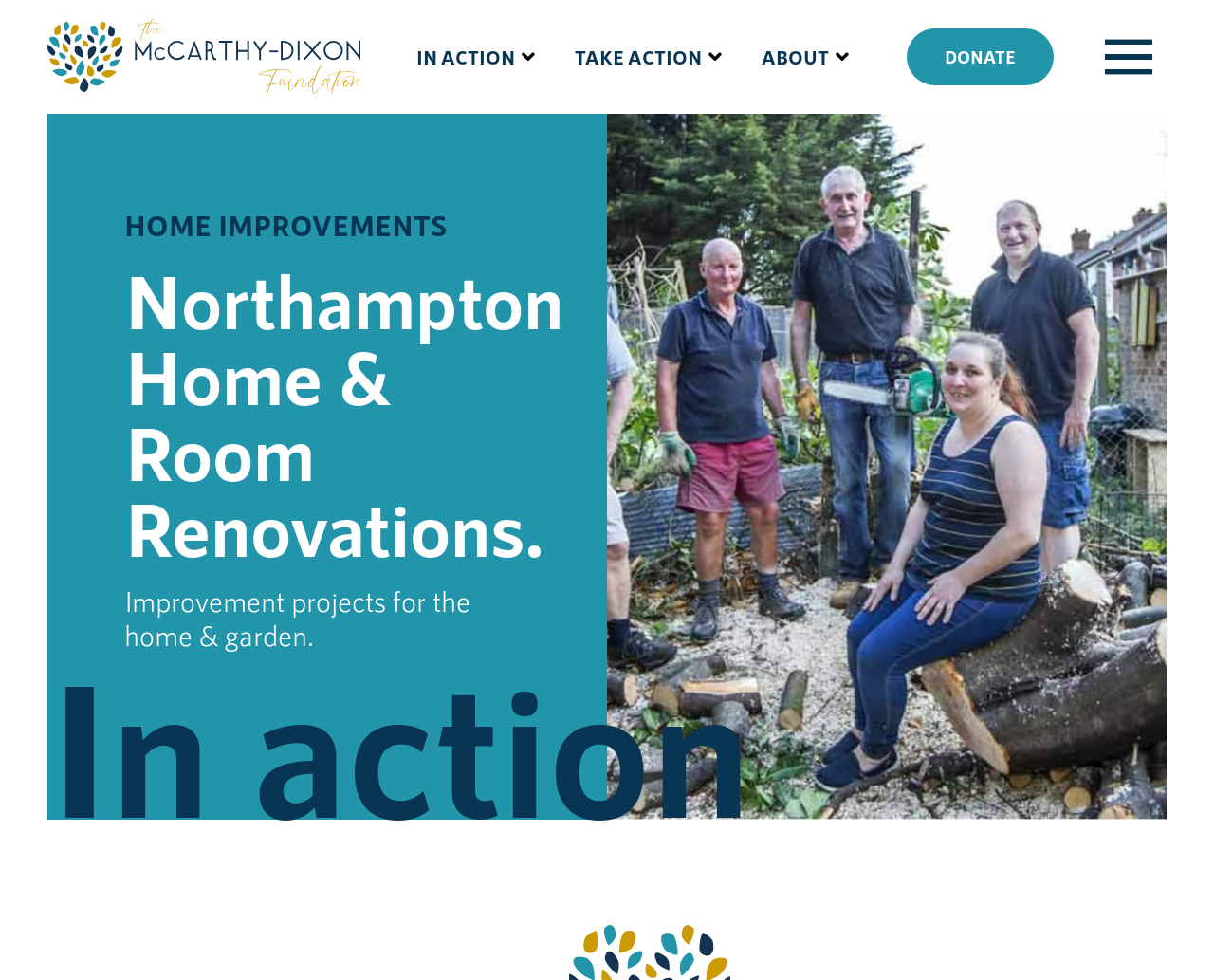Identify and provide the main heading of the webpage.

Northampton Home & Room Renovations.